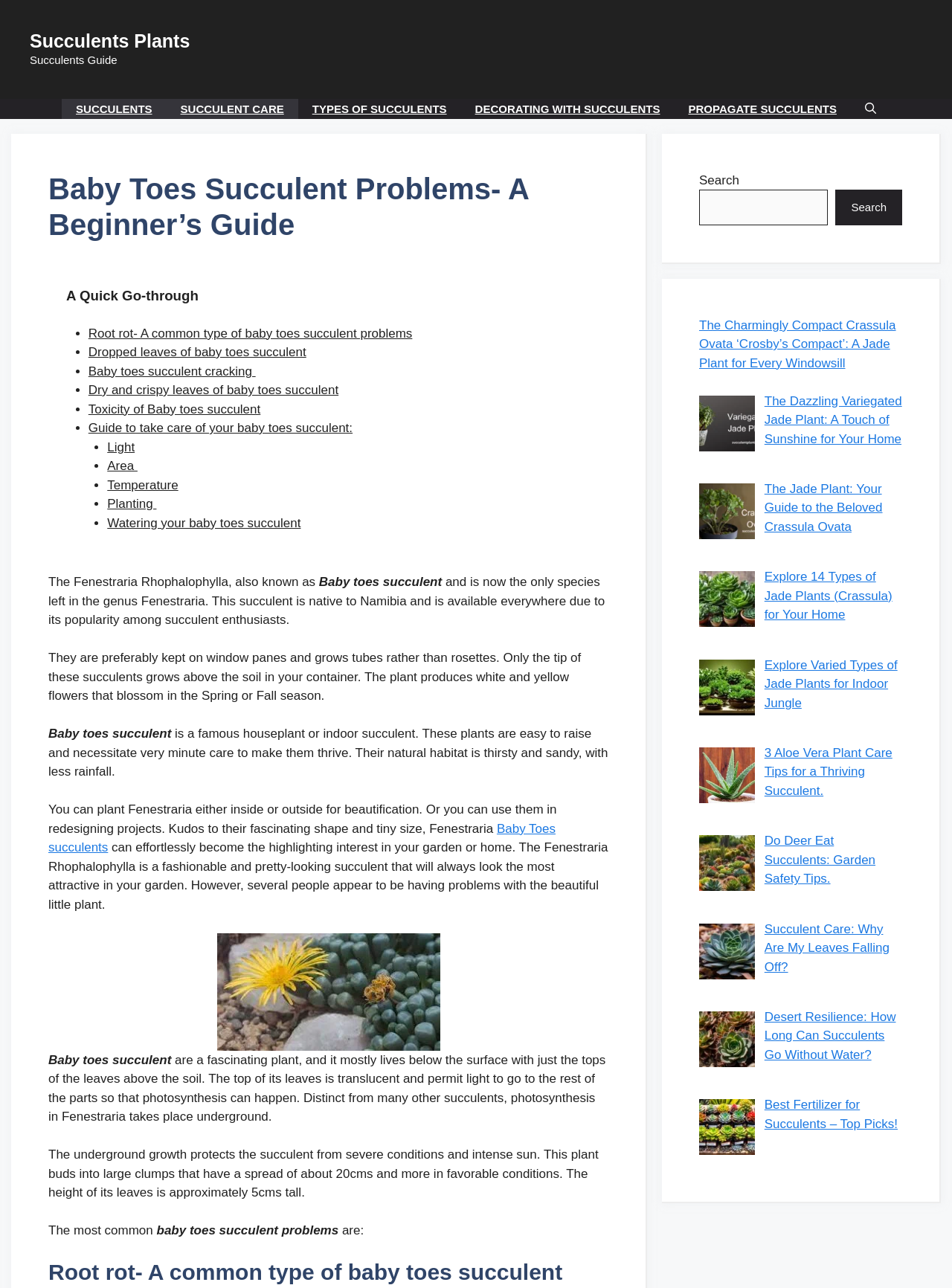Pinpoint the bounding box coordinates of the clickable element to carry out the following instruction: "Click on the 'HOME' link."

None